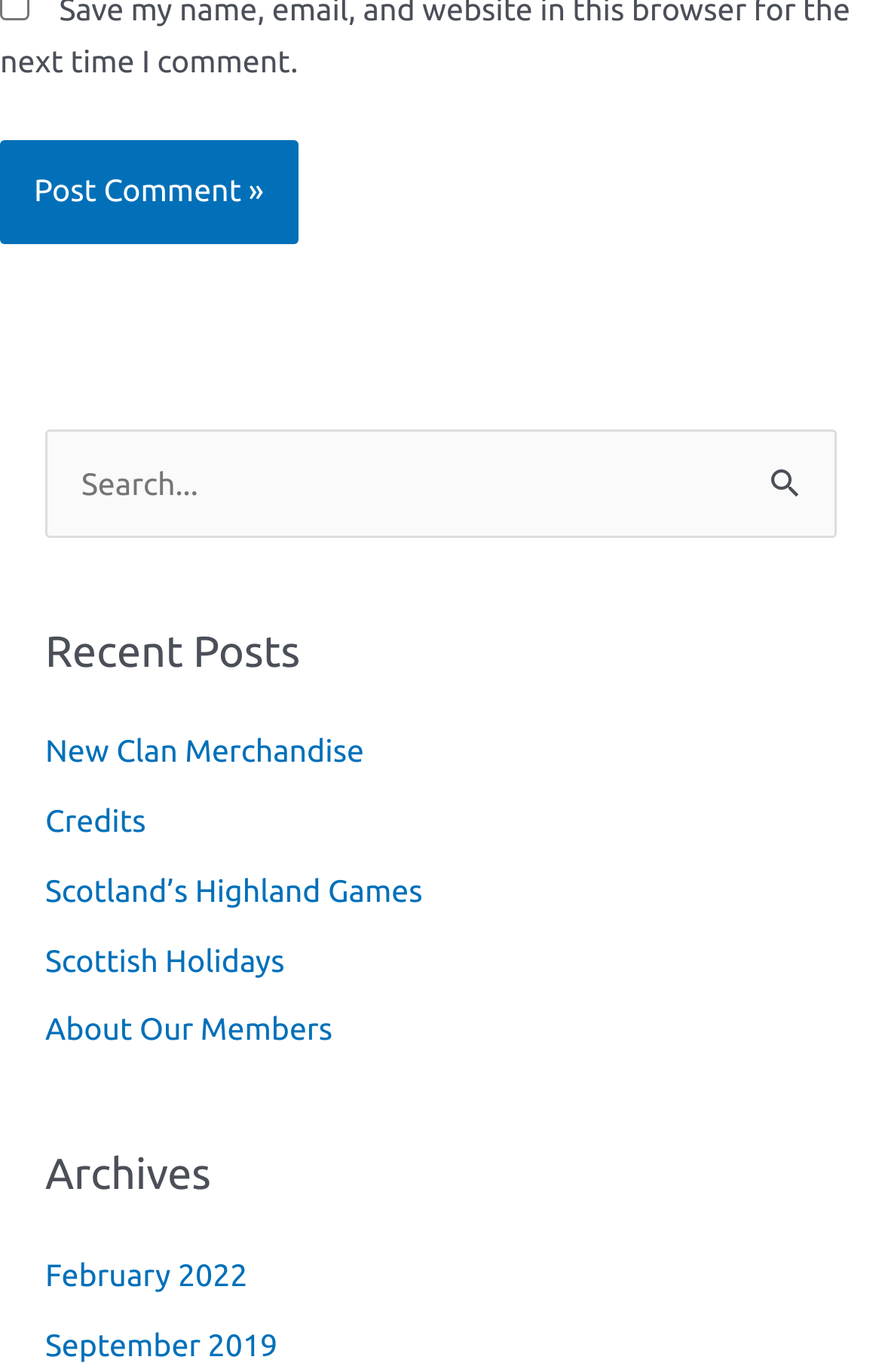What is the theme of the website? Based on the screenshot, please respond with a single word or phrase.

Scottish culture